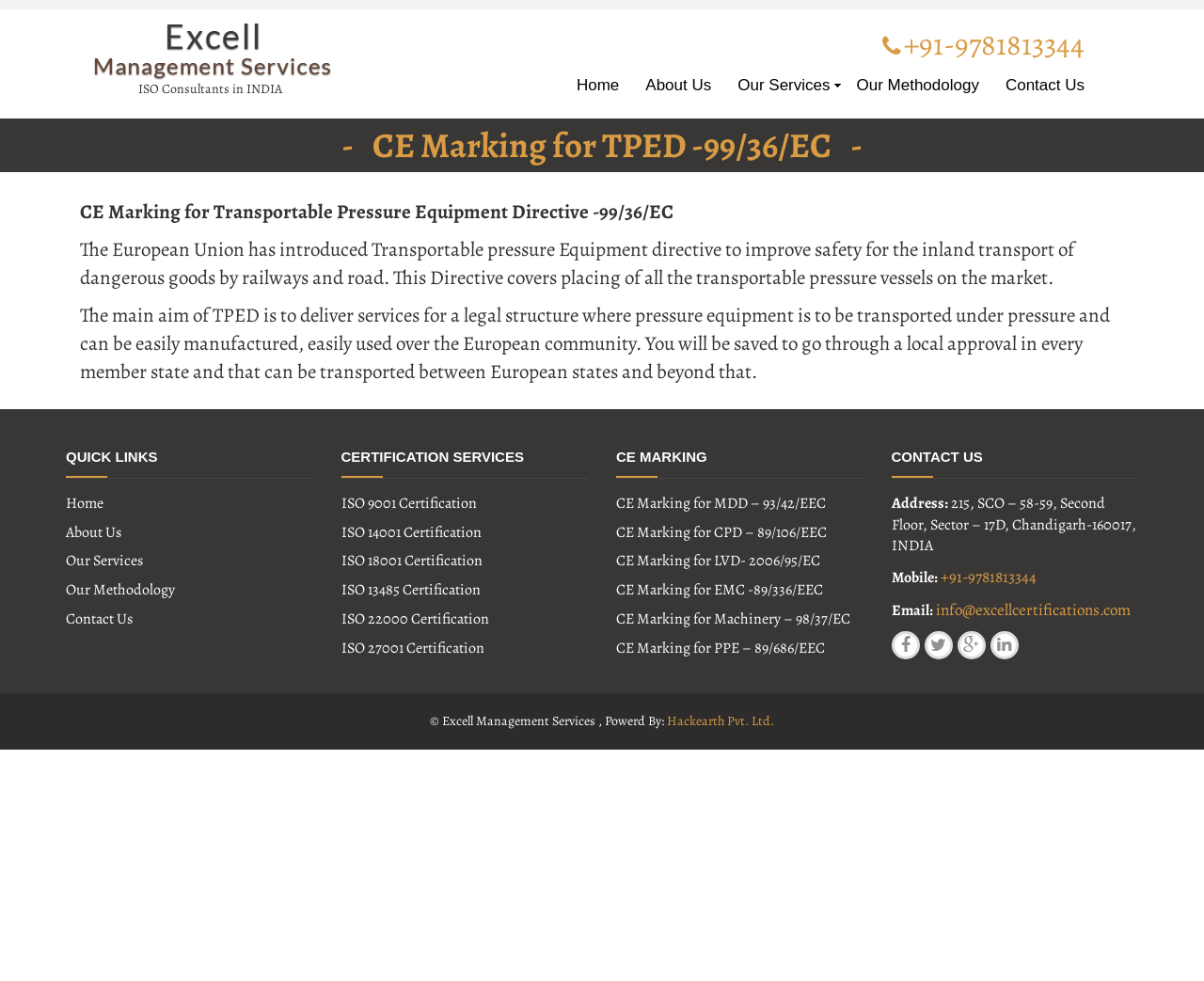Please mark the bounding box coordinates of the area that should be clicked to carry out the instruction: "Call the phone number".

[0.751, 0.024, 0.901, 0.066]